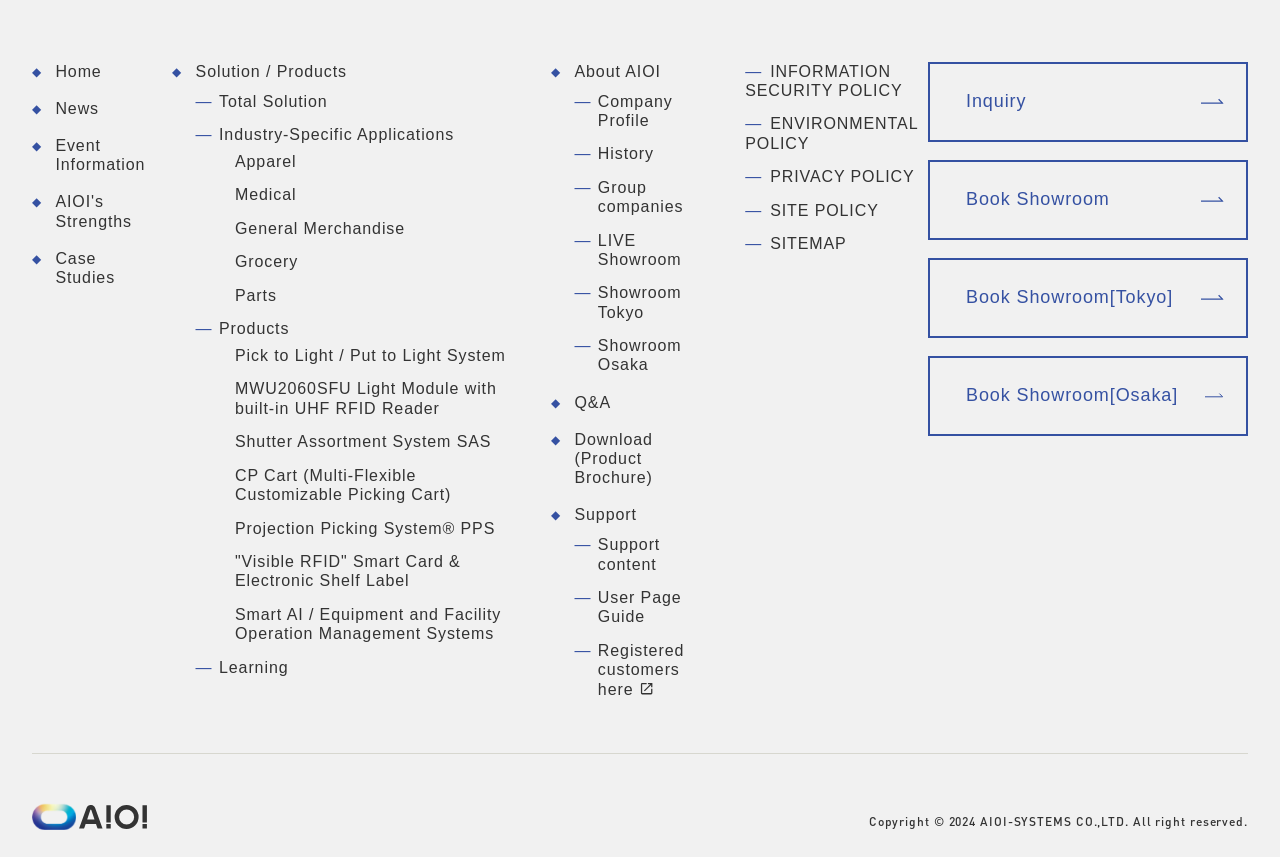Can you determine the bounding box coordinates of the area that needs to be clicked to fulfill the following instruction: "Compare Bradford White Water Heater with Rheem"?

None